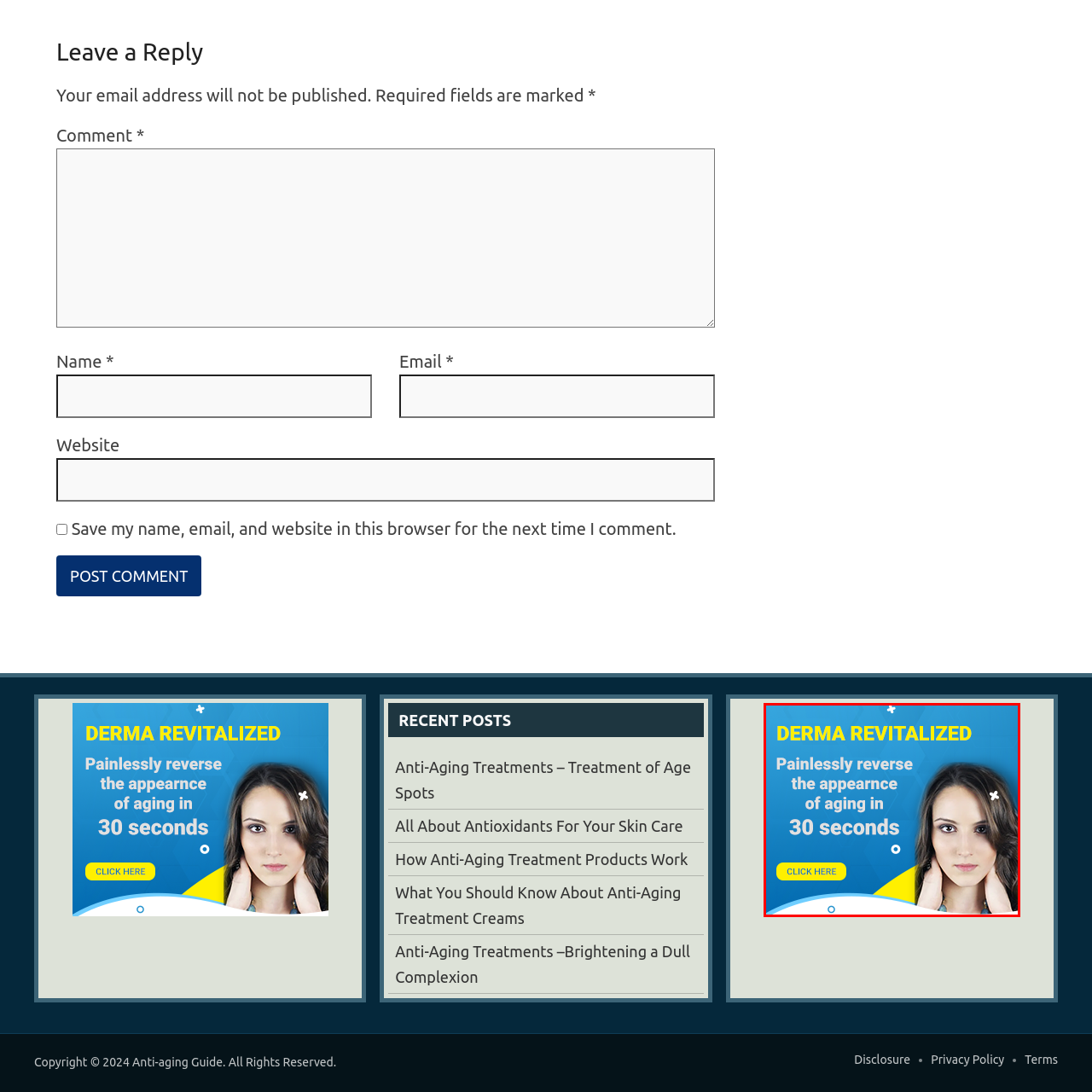Offer a complete and descriptive caption for the image marked by the red box.

The image promotes a skincare product called "Derma Revitalized." It features a striking blue background with dynamic geometric shapes, emphasizing the product's modern and appealing design. In the foreground, a young woman with long hair and a confident expression is shown, gently touching her neck, which suggests a focus on rejuvenation and self-care. The text boldly proclaims "DERMA REVITALIZED" at the top, along with a compelling tagline that reads, "Painlessly reverse the appearance of aging in 30 seconds." Below, a call-to-action button invites viewers to "CLICK HERE," enticing them to explore the product further. This advertisement targets individuals interested in quick and effective anti-aging solutions, combining visual appeal with persuasive messaging.